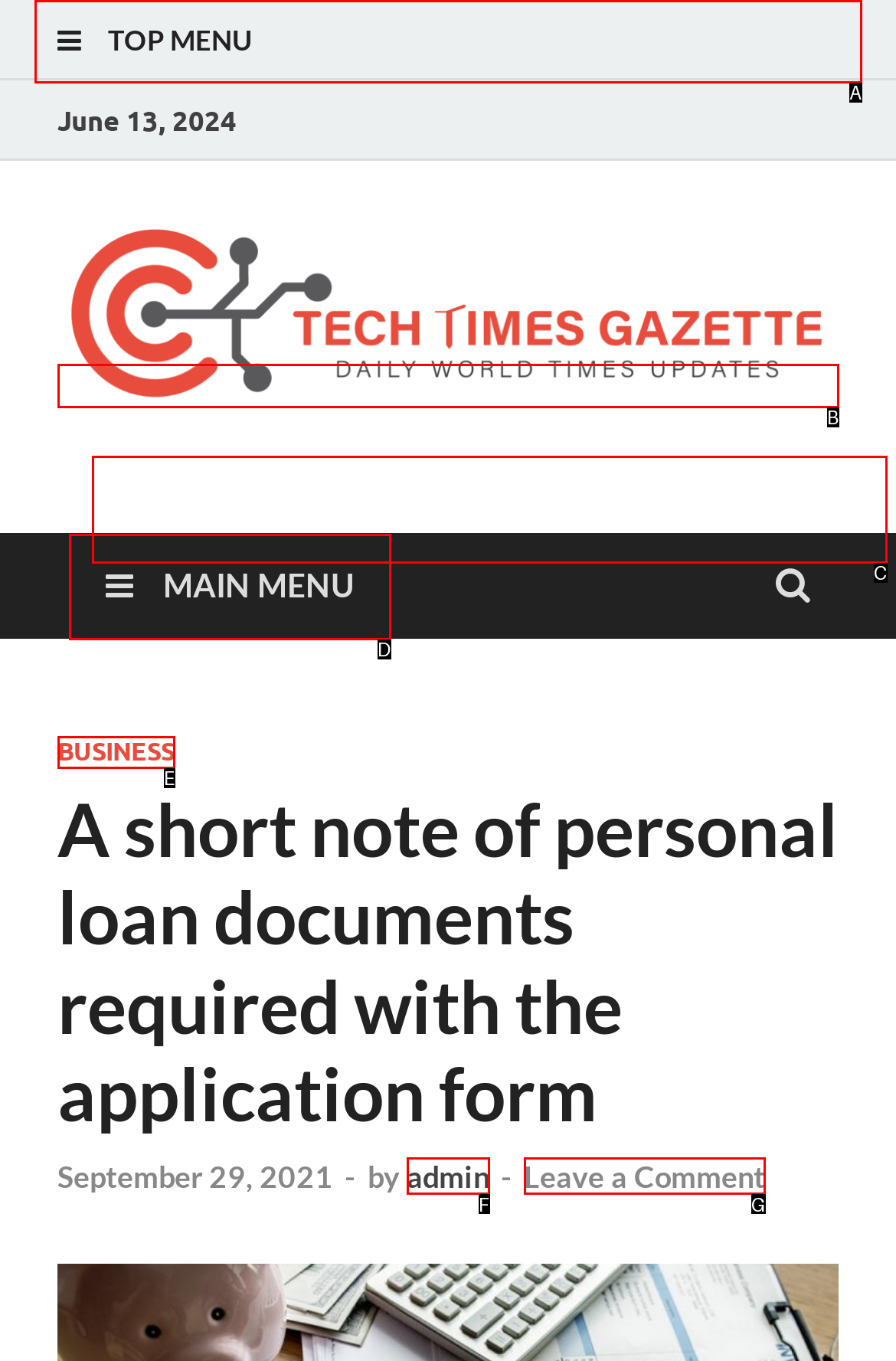Tell me the letter of the HTML element that best matches the description: Leave a Comment from the provided options.

G